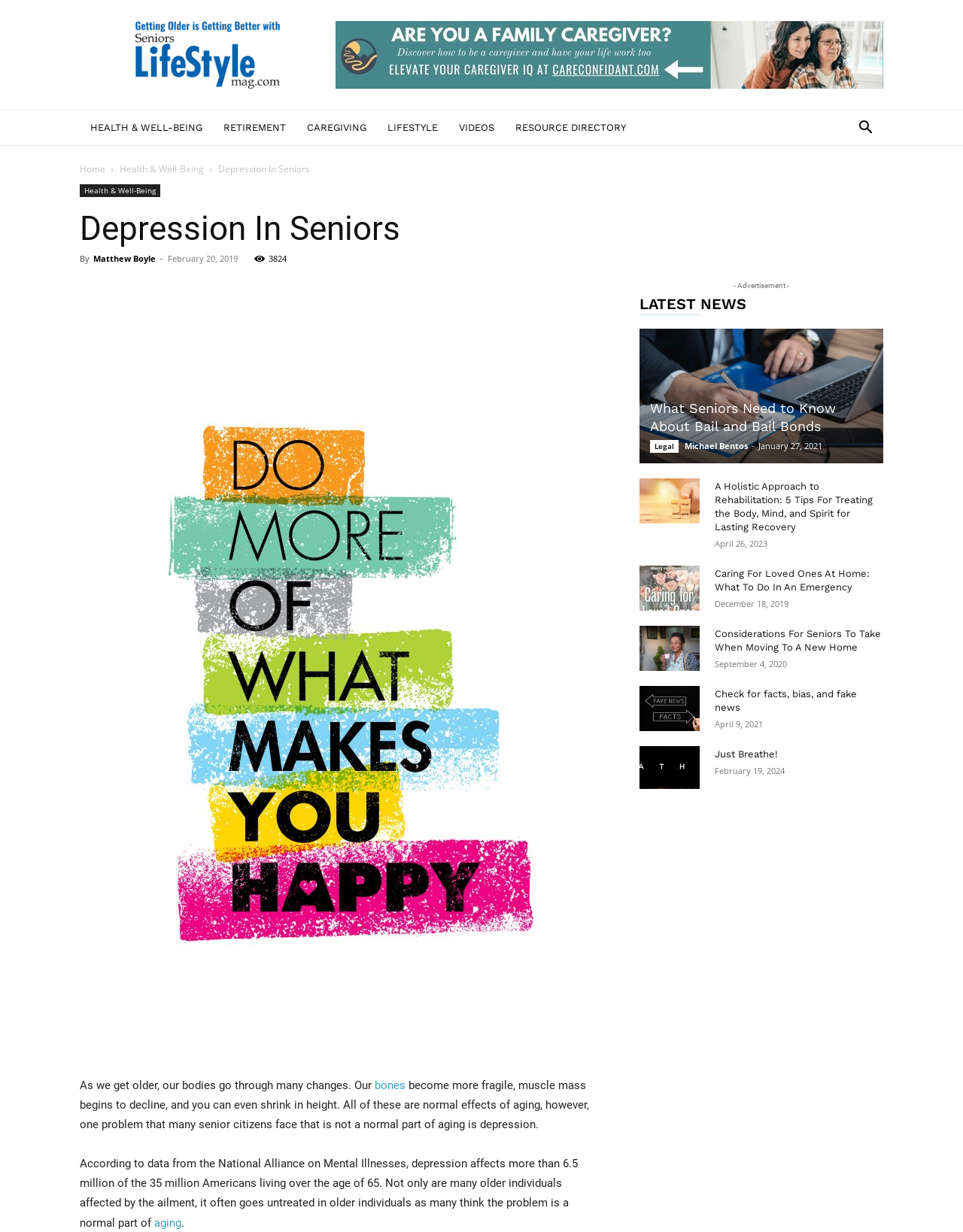Respond to the following question with a brief word or phrase:
How many images are on the webpage?

7